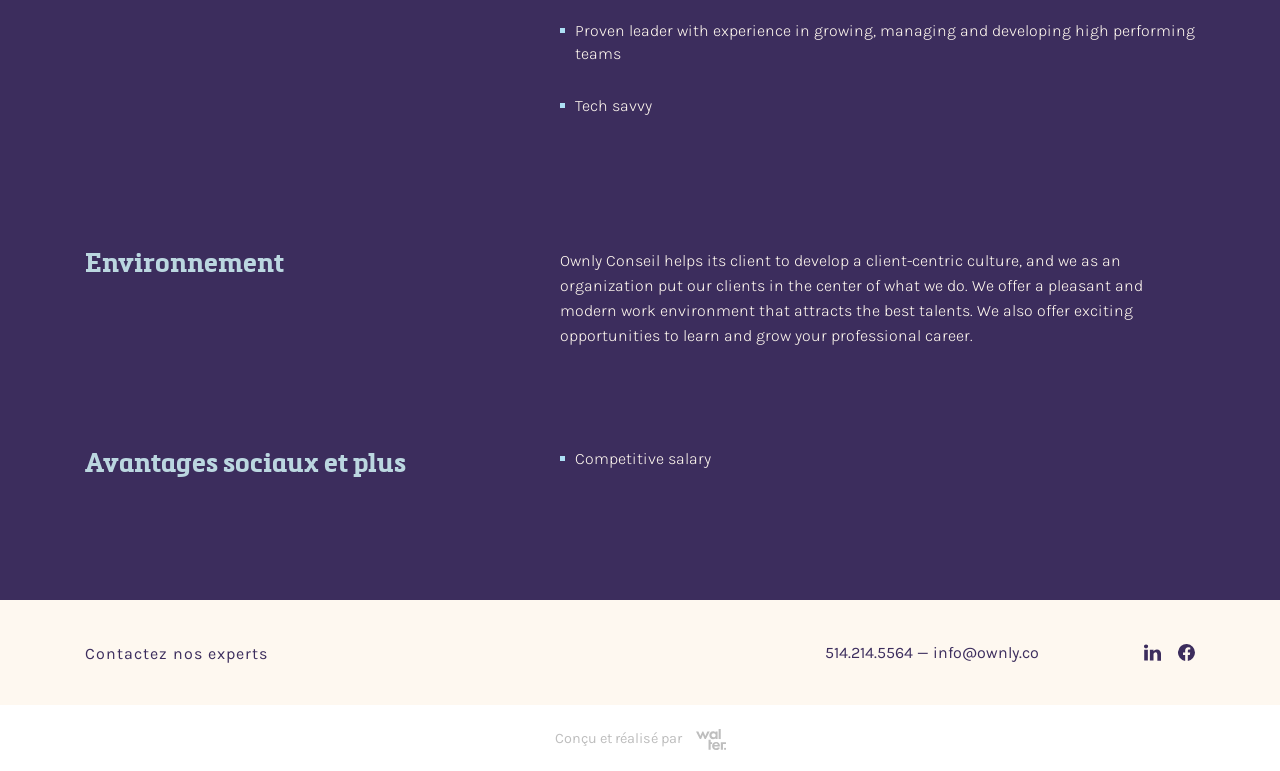What is one of the benefits offered by the company?
Using the visual information, respond with a single word or phrase.

Competitive salary